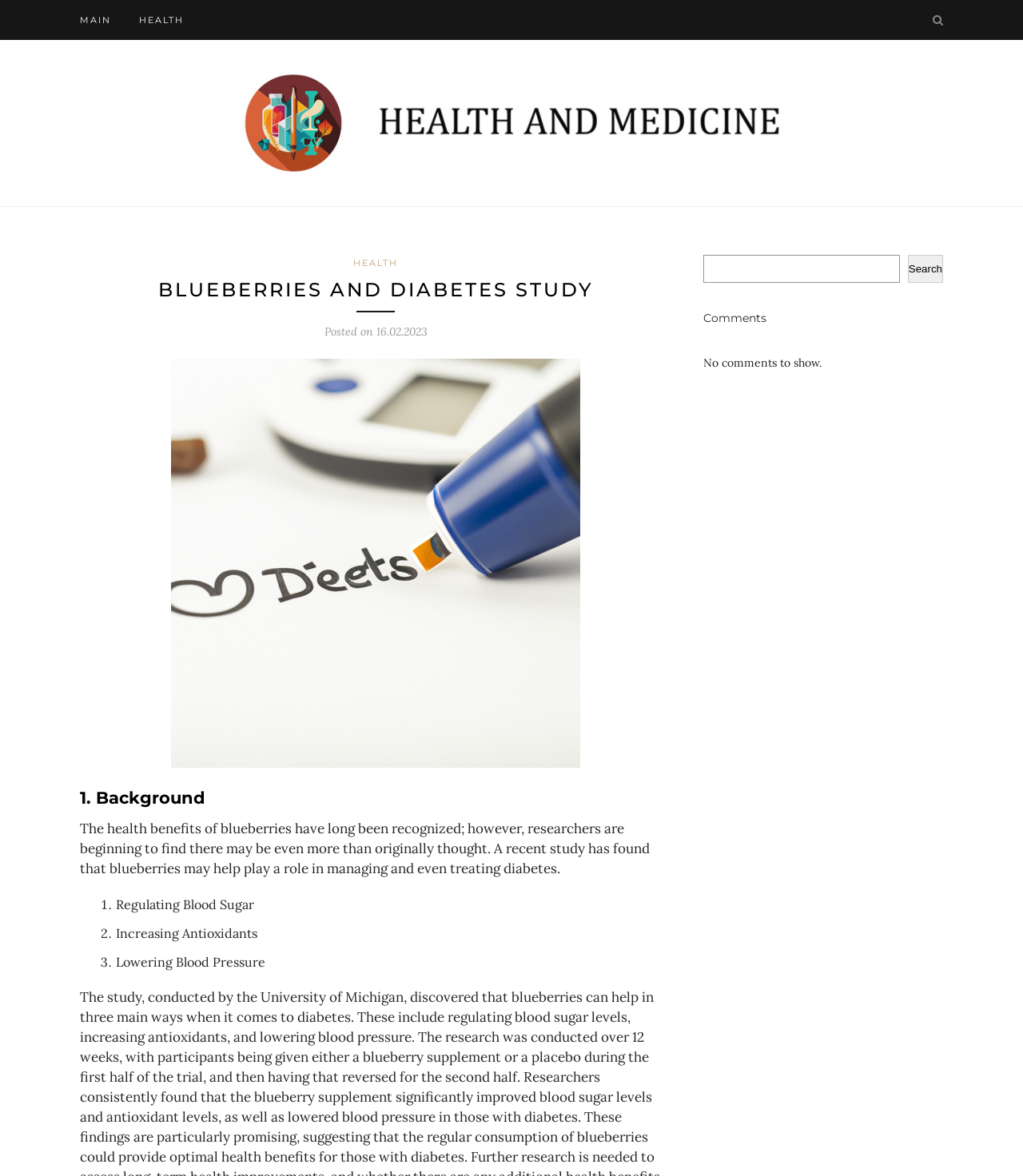Provide a one-word or one-phrase answer to the question:
What is the purpose of the search box?

to search